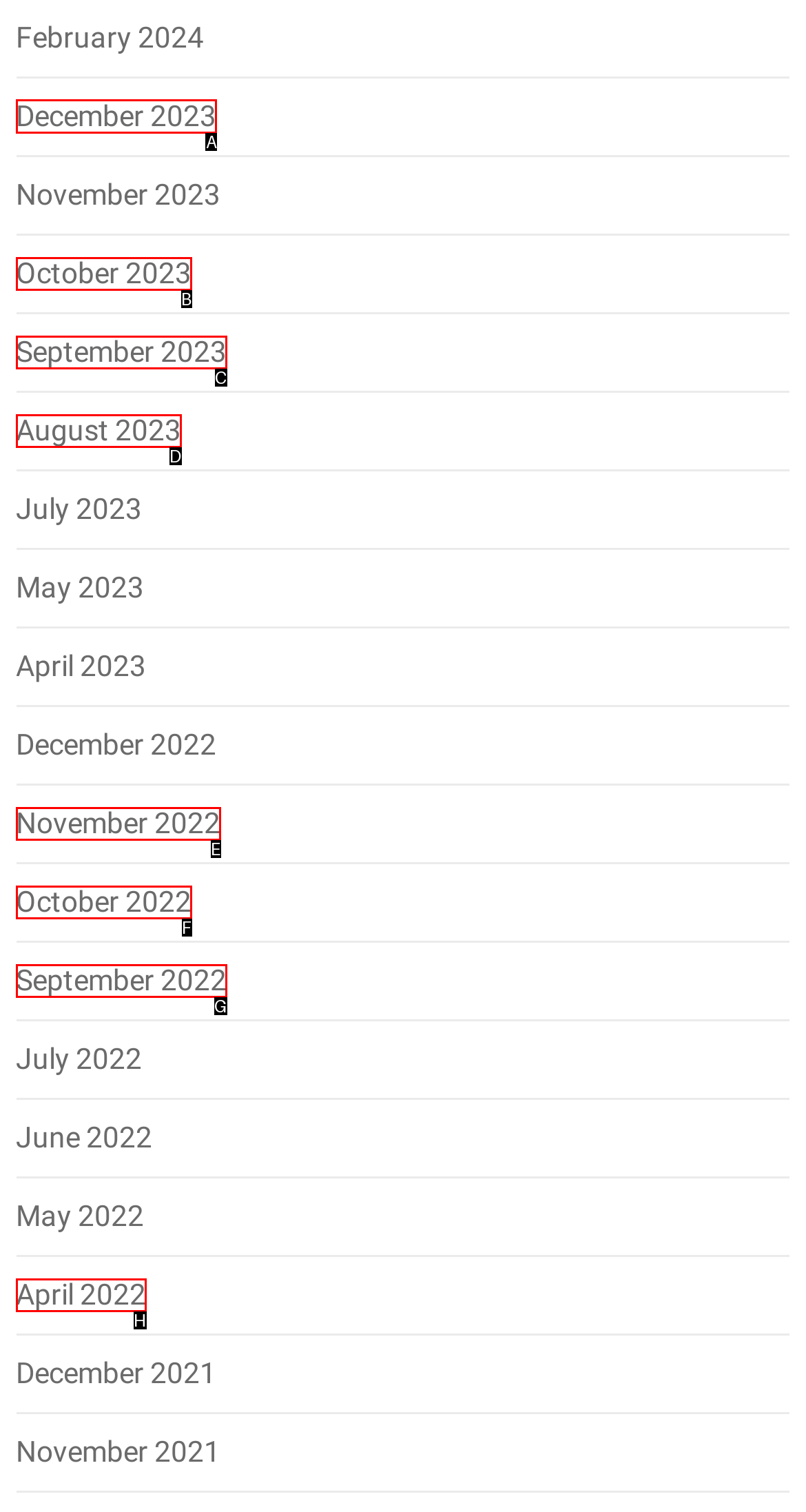For the task "Search for something", which option's letter should you click? Answer with the letter only.

None